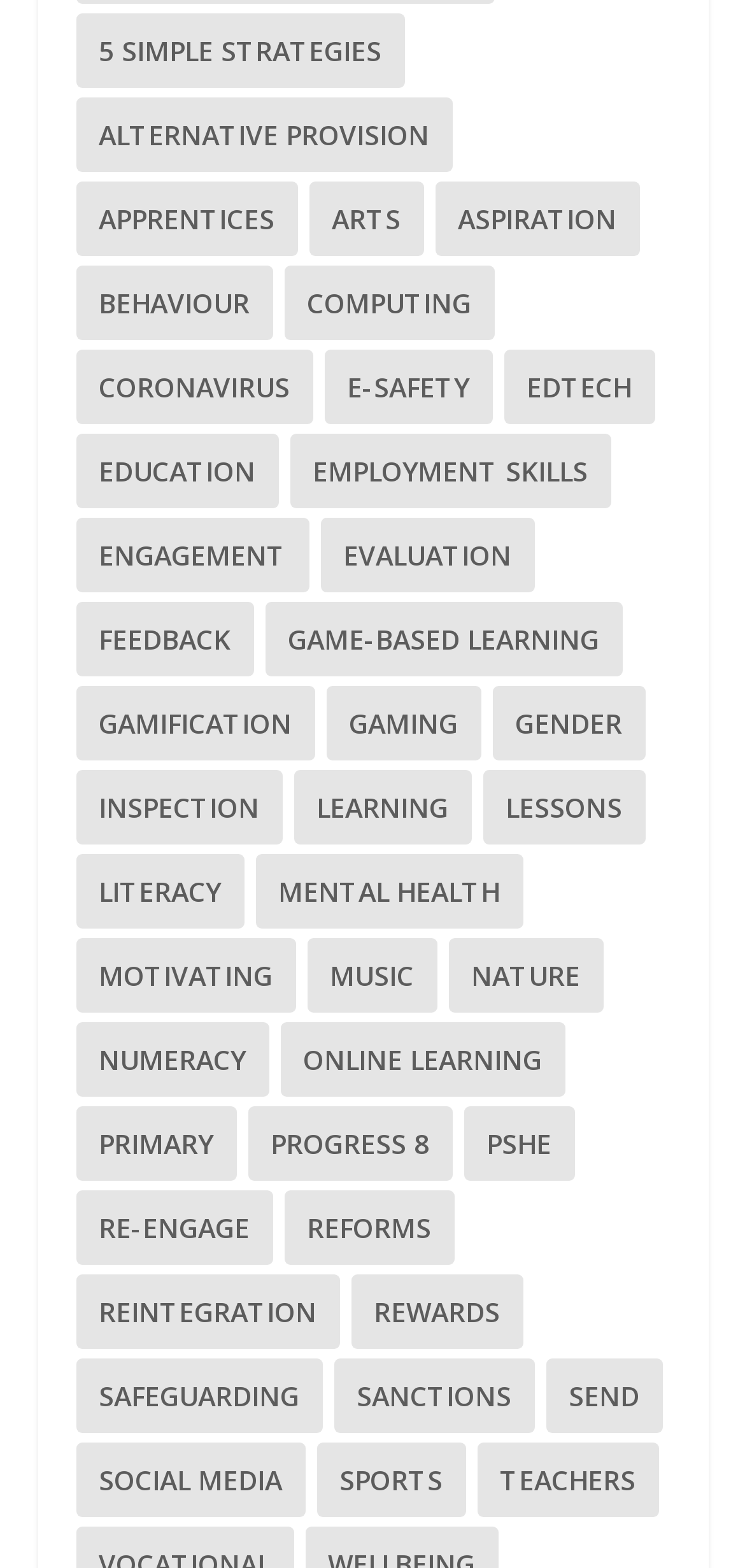What is the second category from the top?
From the screenshot, supply a one-word or short-phrase answer.

Alternative Provision